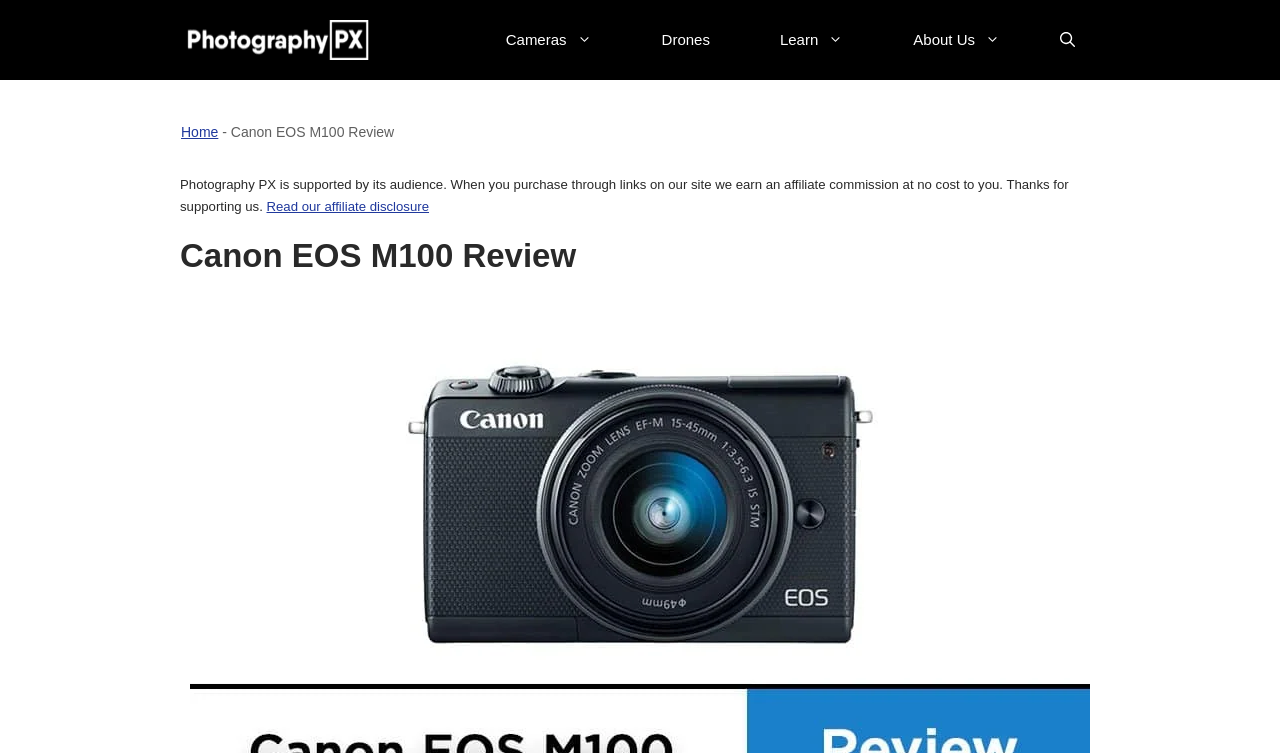From the webpage screenshot, predict the bounding box coordinates (top-left x, top-left y, bottom-right x, bottom-right y) for the UI element described here: HOME

None